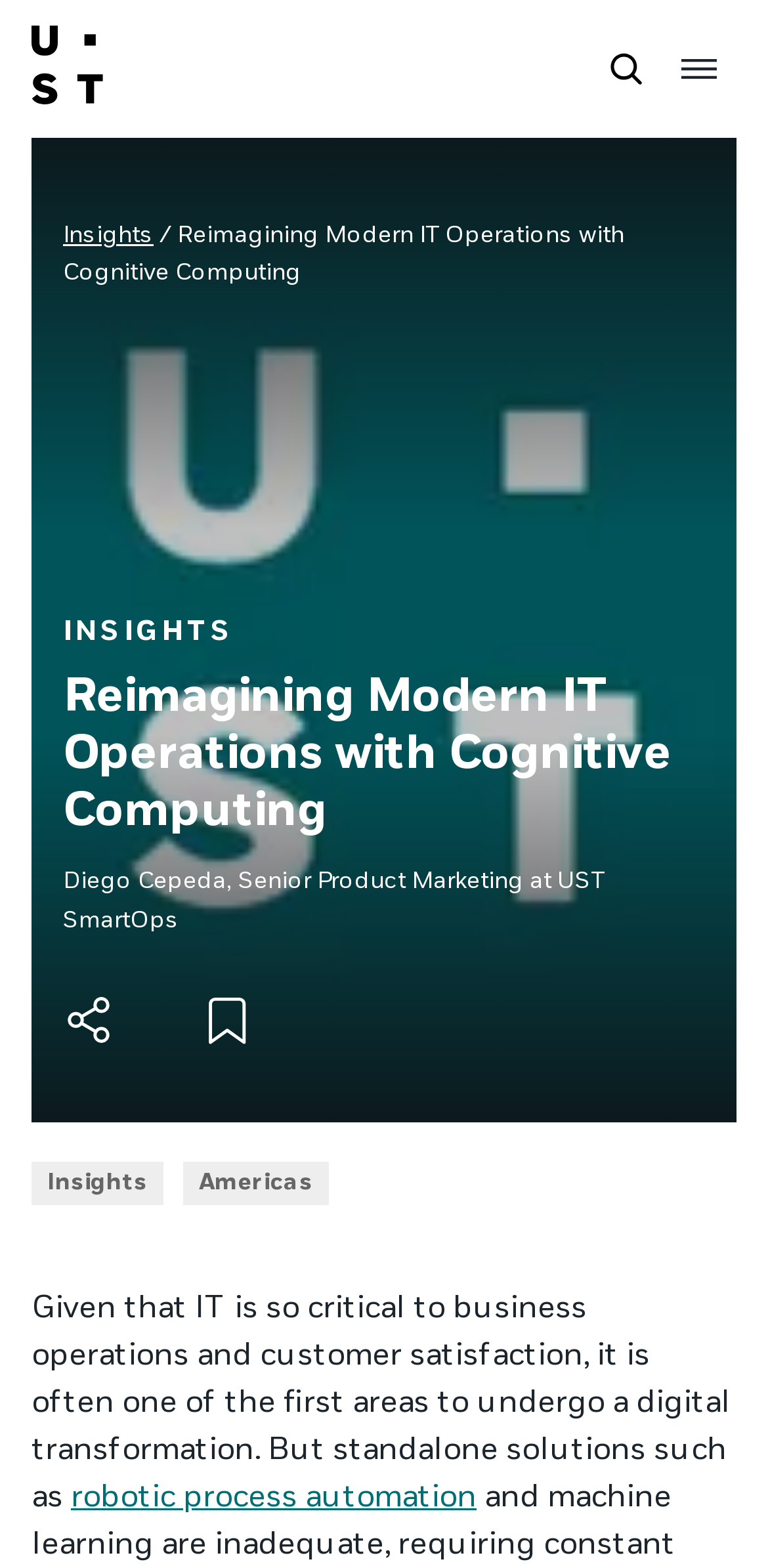Please answer the following question using a single word or phrase: 
What is the name of the person quoted in the article?

Diego Cepeda